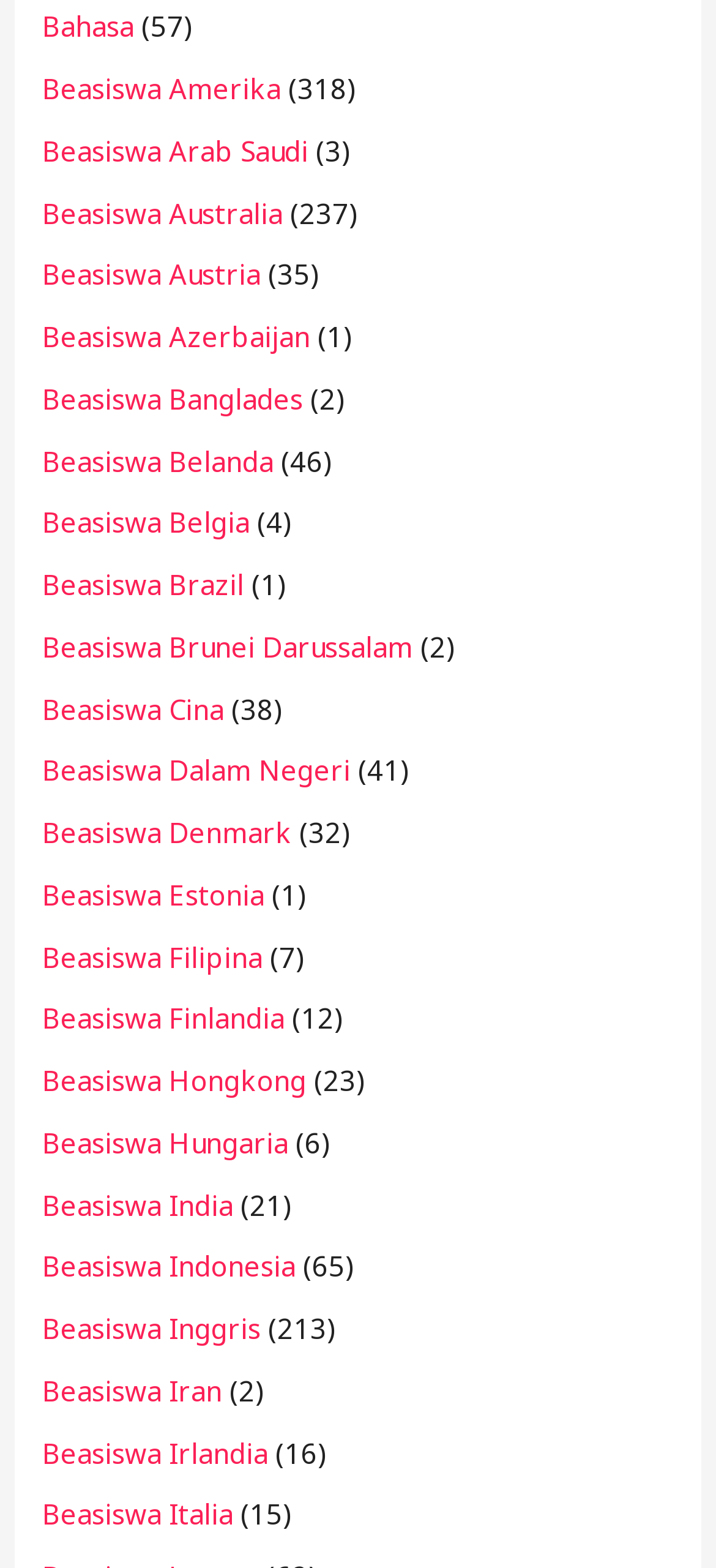Bounding box coordinates must be specified in the format (top-left x, top-left y, bottom-right x, bottom-right y). All values should be floating point numbers between 0 and 1. What are the bounding box coordinates of the UI element described as: Beasiswa Arab Saudi

[0.059, 0.084, 0.431, 0.108]